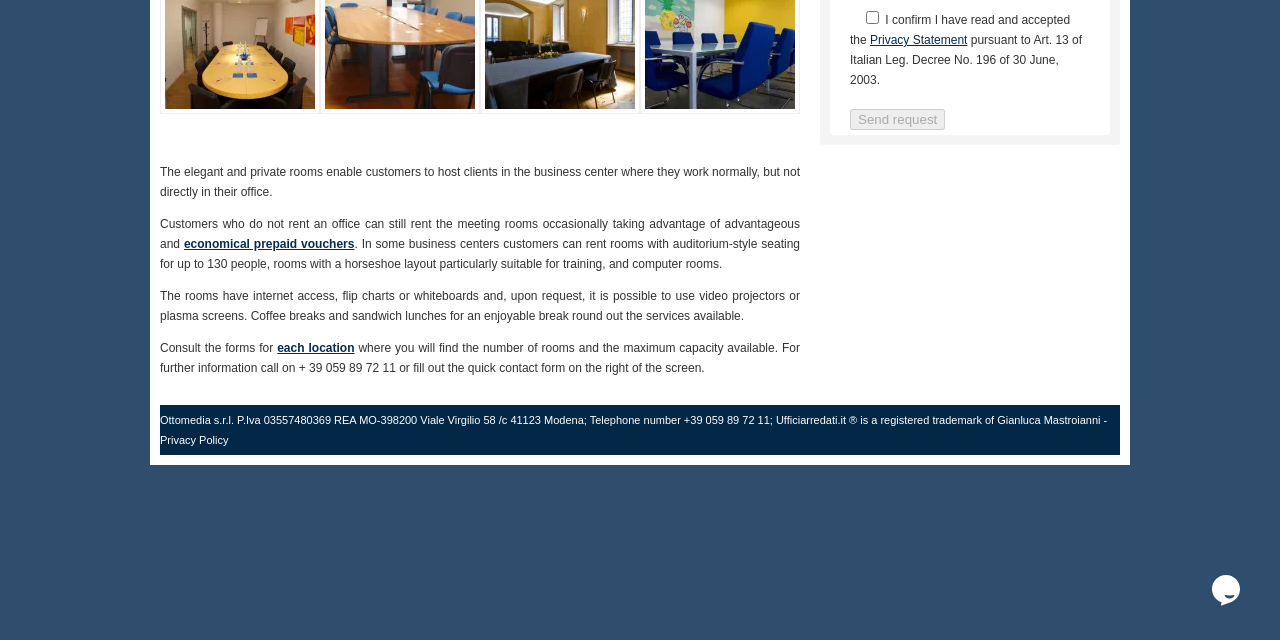Find the bounding box coordinates of the UI element according to this description: "alt="Meeting room Verona"".

[0.125, 0.161, 0.25, 0.183]